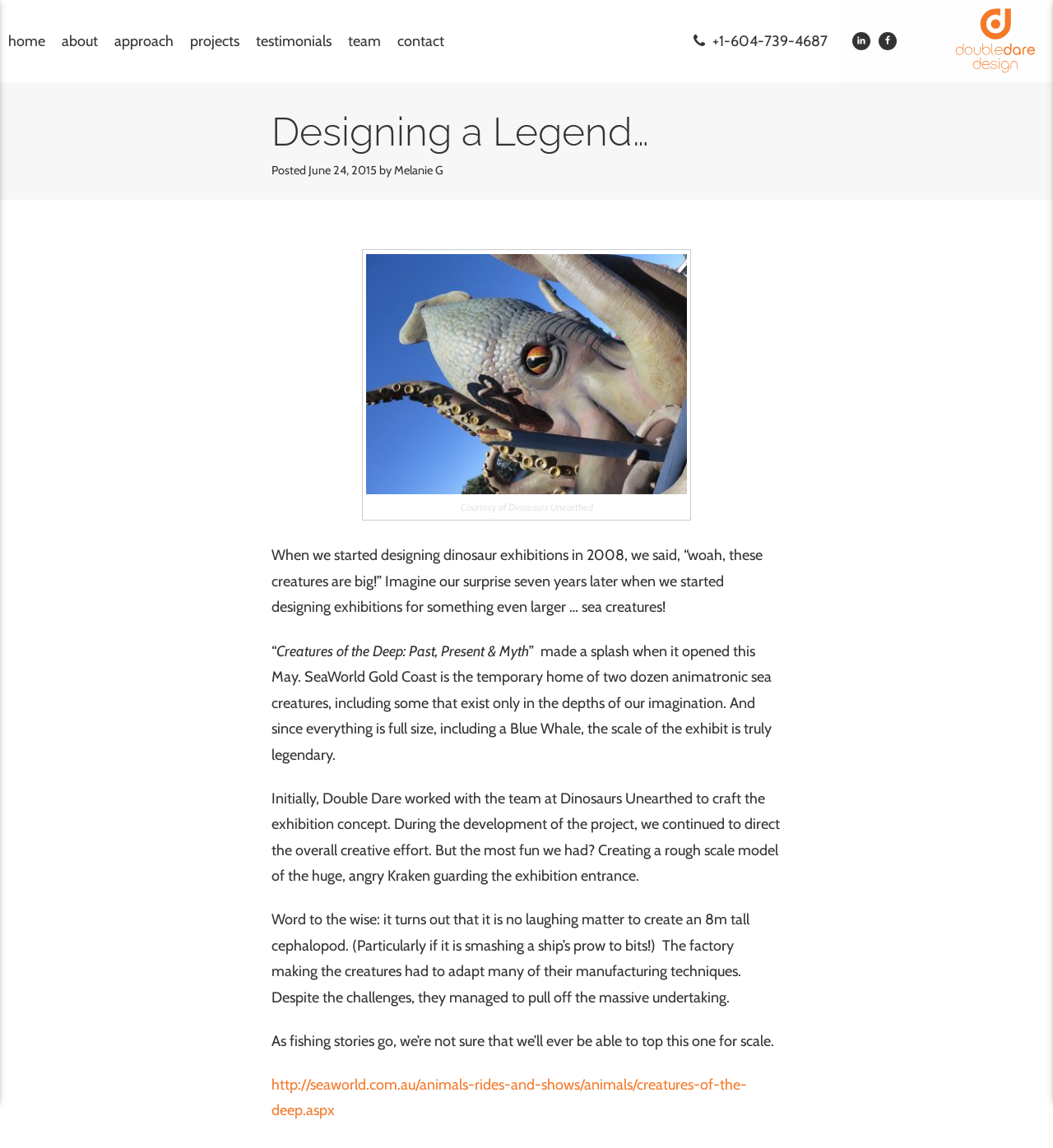Find and specify the bounding box coordinates that correspond to the clickable region for the instruction: "go to home page".

[0.0, 0.0, 0.051, 0.072]